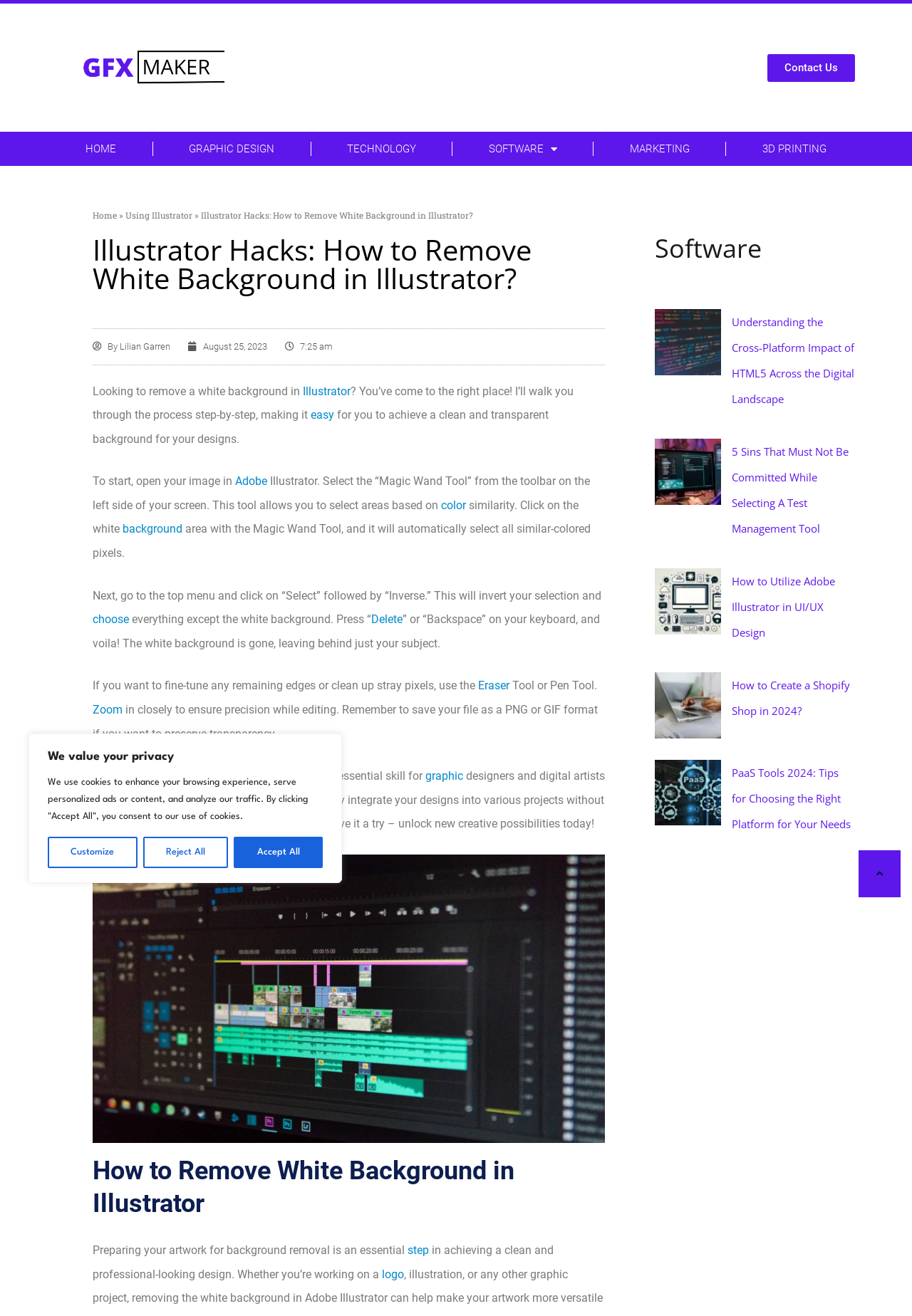Respond to the question below with a single word or phrase:
What is the essential skill for graphic designers and digital artists?

Removing a white background in Illustrator